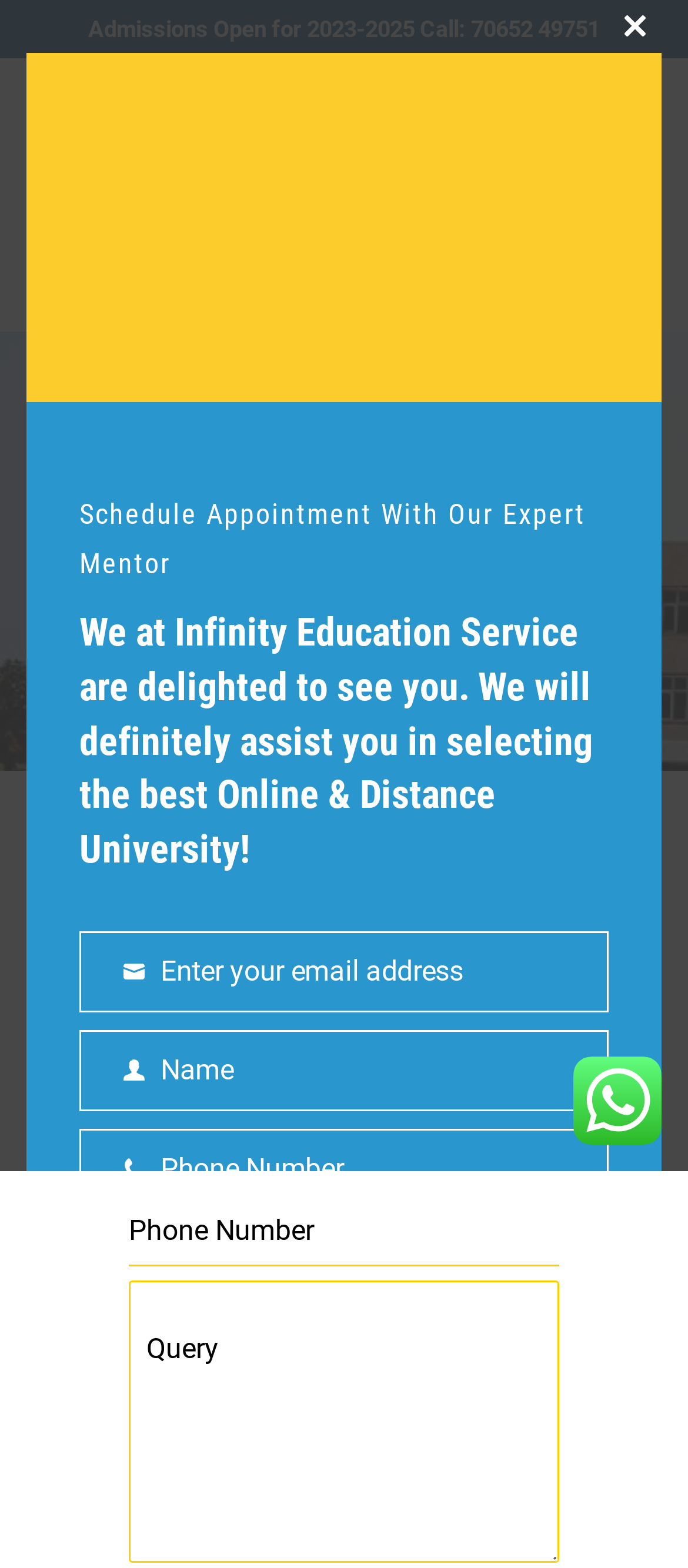What is the phone number for admissions?
Look at the image and respond to the question as thoroughly as possible.

The phone number for admissions can be found in the heading 'Admissions Open for 2023-2025 Call: 70652 49751' at the top of the webpage.